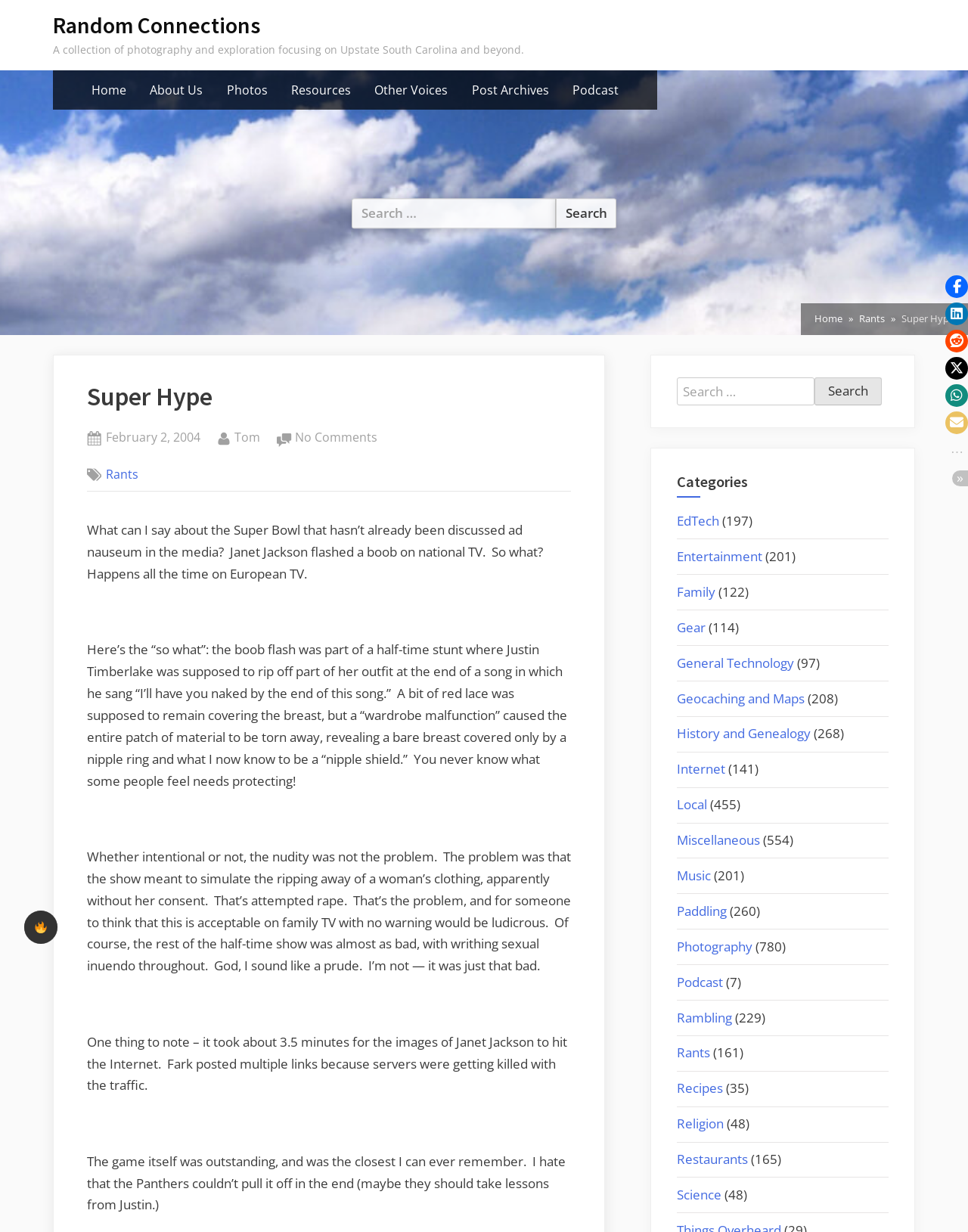Identify the bounding box coordinates of the HTML element based on this description: "No Comments on Super Hype".

[0.305, 0.347, 0.39, 0.365]